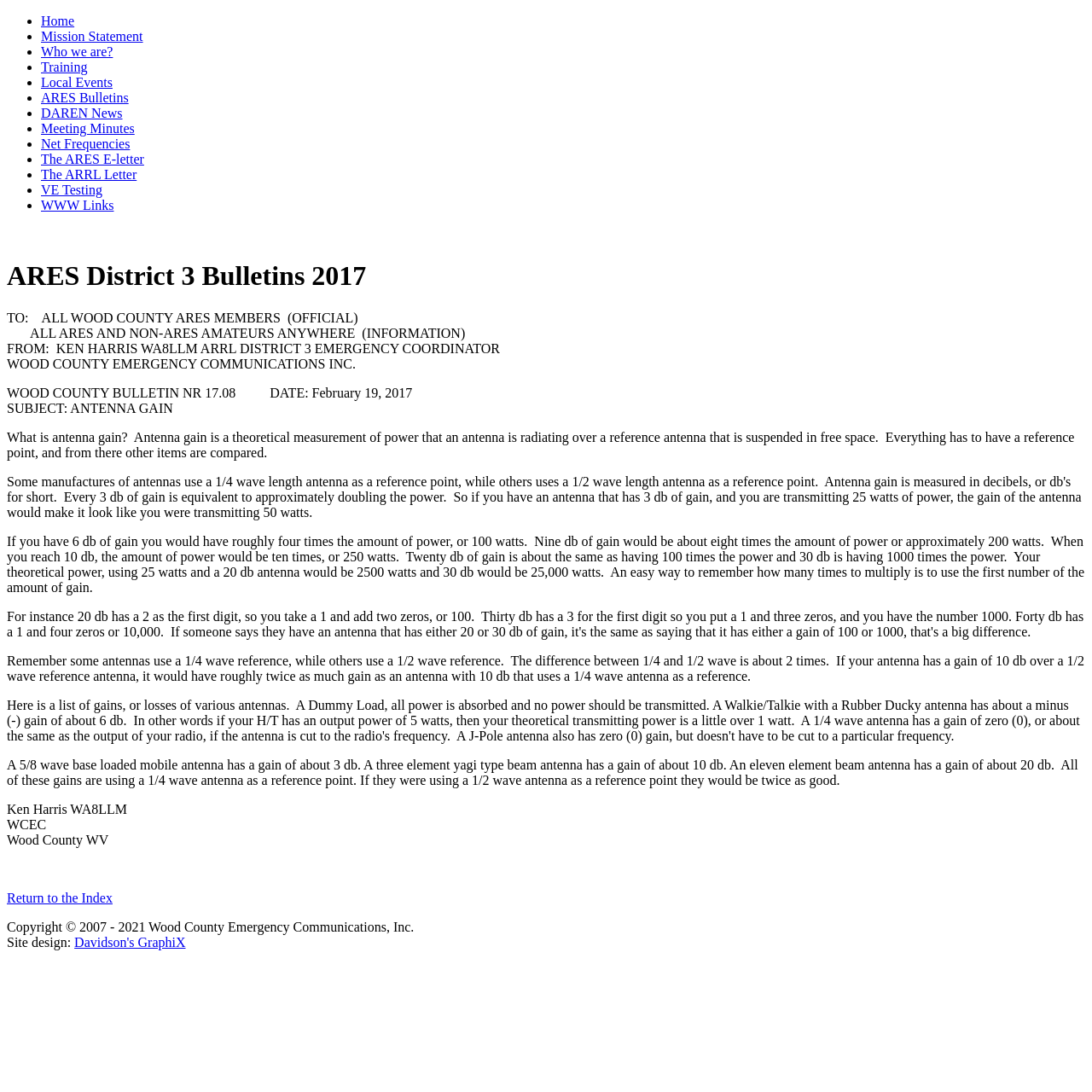Describe all the key features and sections of the webpage thoroughly.

The webpage is about Wood County Emergency Communications, an organization that provides backup and emergency communications to public safety agencies during emergencies or disasters. 

At the top of the page, there is a navigation menu with 13 links, including "Home", "Mission Statement", "Who we are?", "Training", "Local Events", "ARES Bulletins", "DAREN News", "Meeting Minutes", "Net Frequencies", "The ARES E-letter", "The ARRL Letter", "VE Testing", and "WWW Links". These links are arranged horizontally, with list markers (•) separating each link.

Below the navigation menu, there is a heading "ARES District 3 Bulletins 2017" followed by a series of paragraphs discussing antenna gain. The text explains what antenna gain is, how it is measured, and provides examples of different antennas and their gain levels. The paragraphs are separated by blank lines, making it easy to read.

At the bottom of the page, there is a footer section with several lines of text. The first line is the name and call sign of the author, Ken Harris WA8LLM. The next line is the organization's name, WCEC, followed by the location, Wood County WV. There is a link to "Return to the Index" and a copyright notice stating that the content is copyrighted by Wood County Emergency Communications, Inc. from 2007 to 2021. The final line is a credit for the site design, with a link to Davidson's GraphiX.